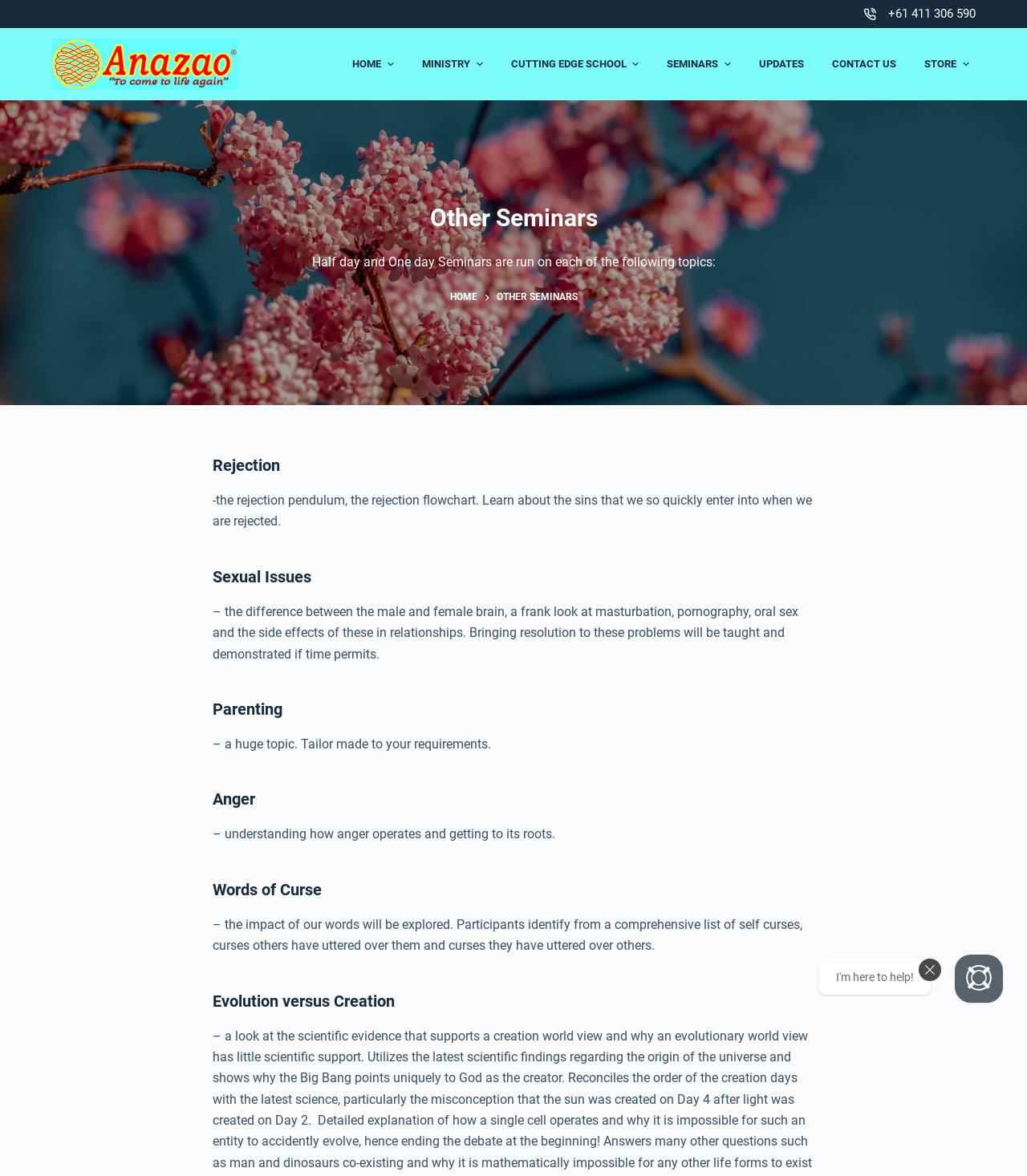Specify the bounding box coordinates of the element's area that should be clicked to execute the given instruction: "Click the 'SEMINARS' menu item". The coordinates should be four float numbers between 0 and 1, i.e., [left, top, right, bottom].

[0.643, 0.024, 0.718, 0.085]